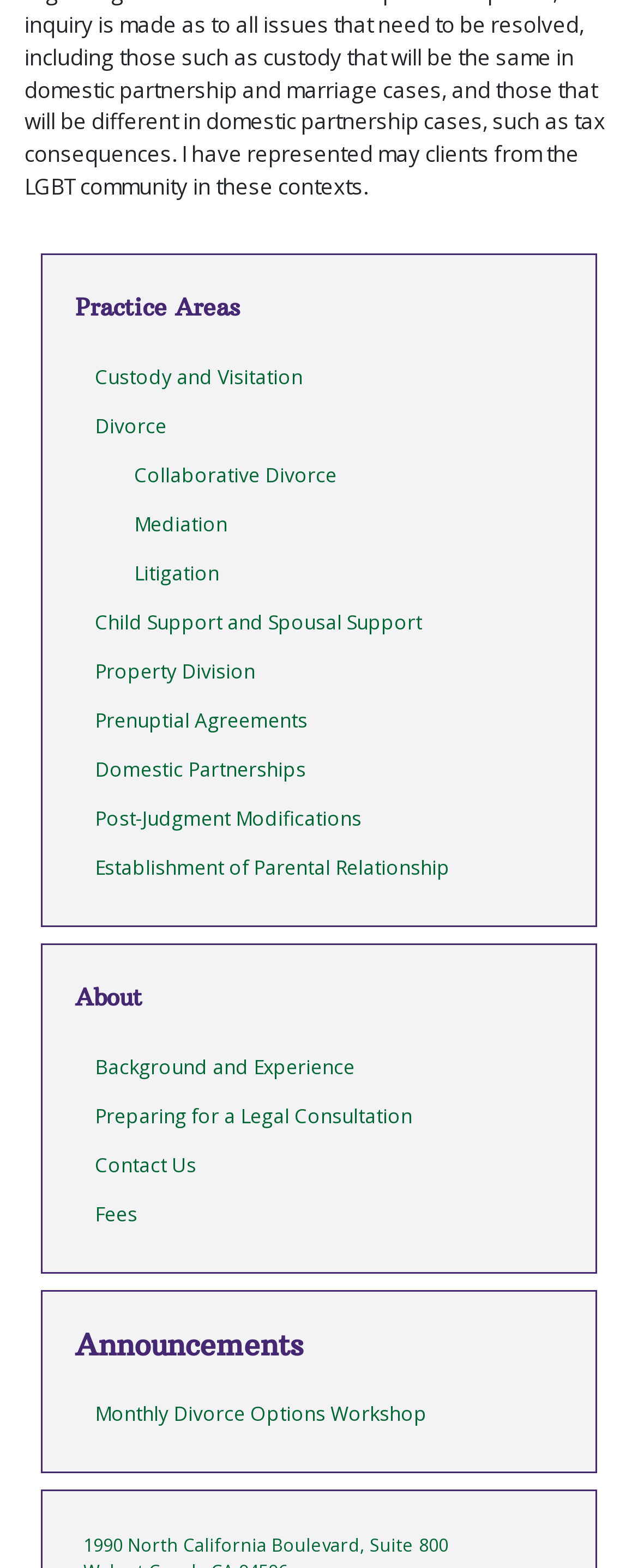Identify and provide the bounding box for the element described by: "Monthly Divorce Options Workshop".

[0.118, 0.886, 0.7, 0.917]